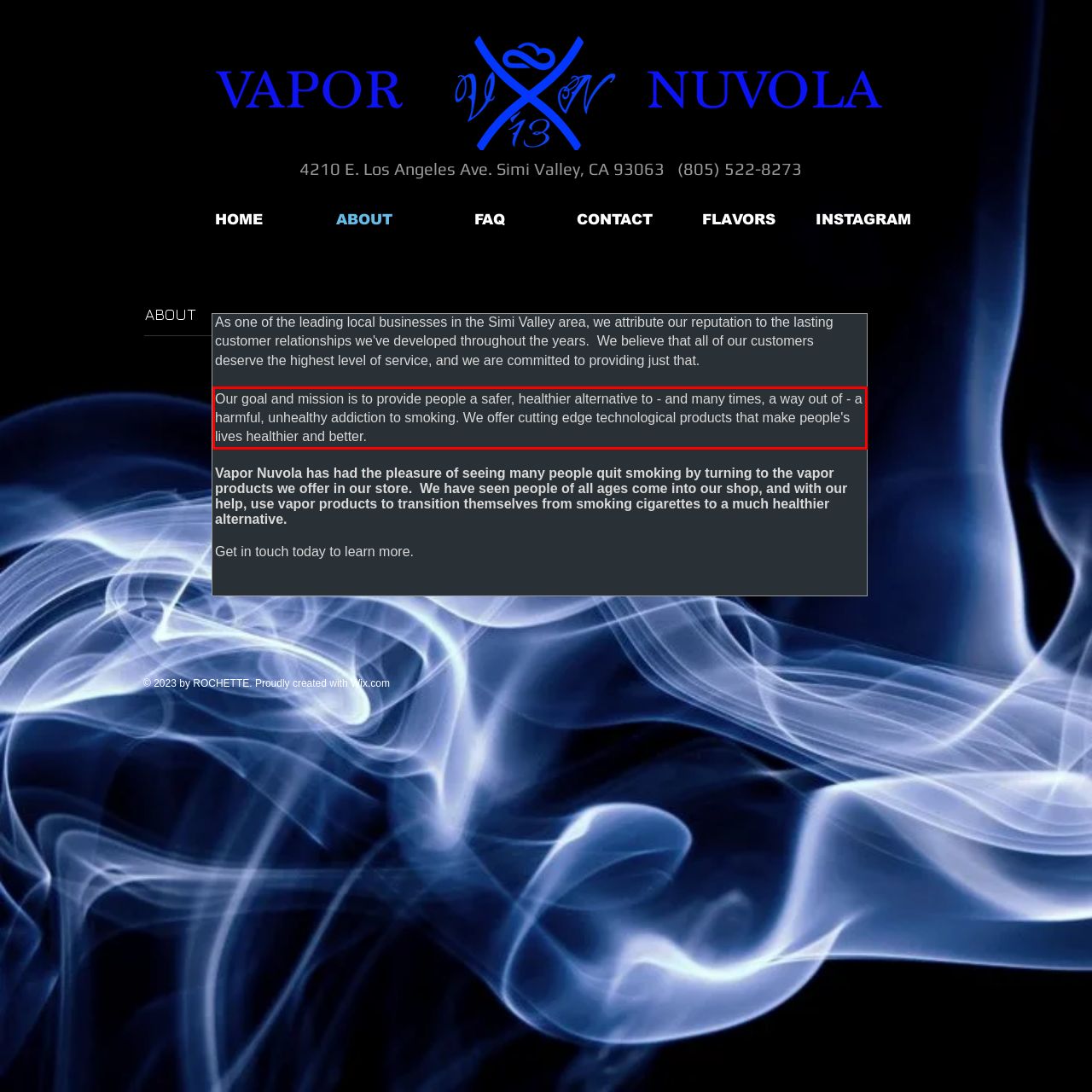Identify and extract the text within the red rectangle in the screenshot of the webpage.

Our goal and mission is to provide people a safer, healthier alternative to - and many times, a way out of - a harmful, unhealthy addiction to smoking. We offer cutting edge technological products that make people's lives healthier and better.